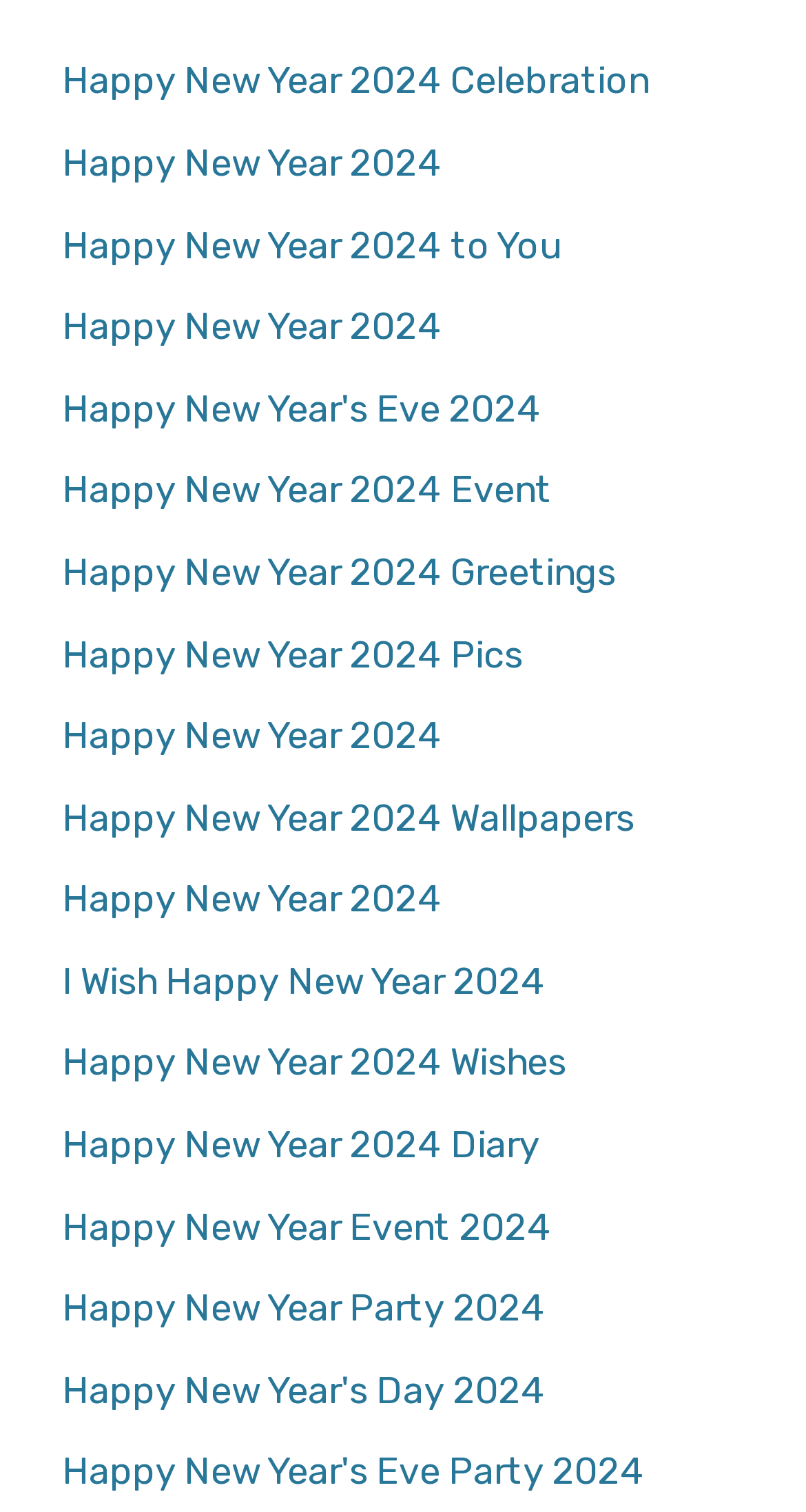What is the common theme of the links on this page?
Refer to the image and provide a thorough answer to the question.

By analyzing the links on the page, I noticed that all of them have 'Happy New Year 2024' in common, which suggests that the page is dedicated to celebrating the new year 2024.